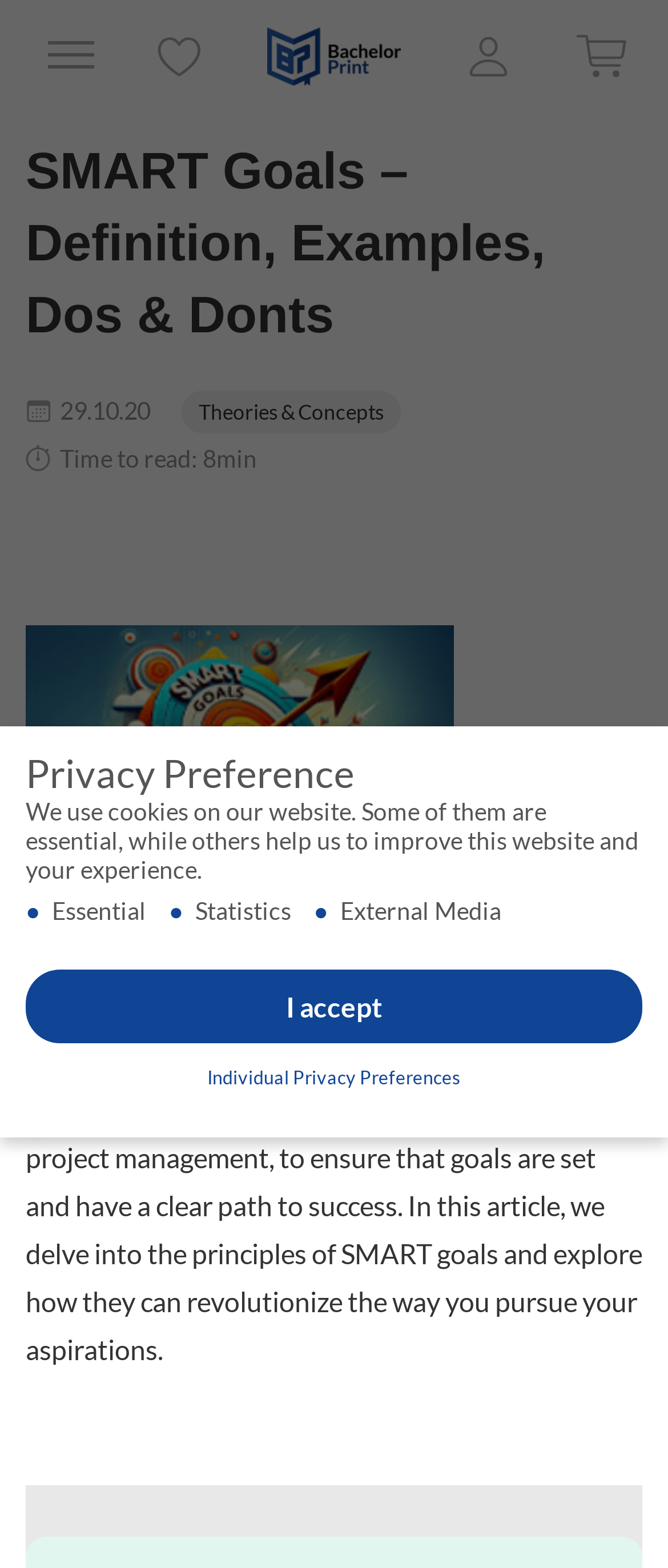Generate a comprehensive description of the webpage content.

The webpage is about SMART Goals, a structured approach to defining and achieving objectives. At the top left, there is an "excellent_org_logo" image, accompanied by a 5-star rating system with a rating of 5.00 out of 5.00. Below the rating, there are several links, including "Note", "Wish list", "BP COM", "My Account", and "Proceed To Checkout".

The main content of the webpage is divided into sections. The first section has a heading "SMART Goals – Definition, Examples, Dos & Donts" and provides an introduction to SMART goals, explaining that it serves as a structured approach to defining and achieving objectives. This section also includes a figure with an image "SMART-Goals-01" and a brief description of SMART goals.

Below the introduction, there is a section with a heading "Index" and a link to "Privacy Preference". The "Privacy Preference" section explains that the website uses cookies and provides options to accept or customize individual privacy preferences.

Throughout the webpage, there are several buttons, including "I accept", "Individual Privacy Preferences", "Accept all", "Save", and "Back", although some of them are hidden. The webpage also includes a link to "Theories & Concepts" and displays the publication date "29.10.20" and the time it takes to read the article, "8min".